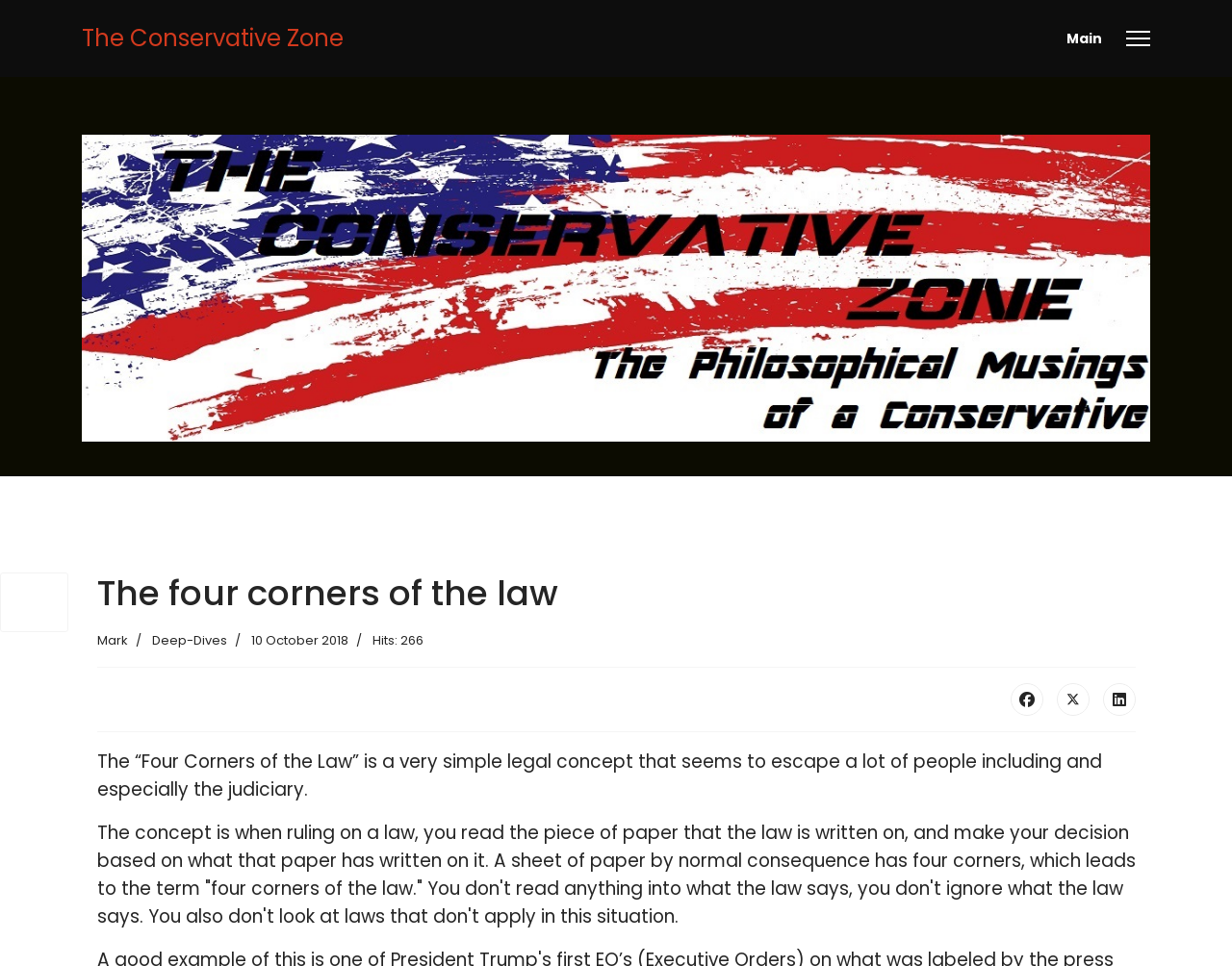Identify the bounding box of the HTML element described here: "Deep-Dives". Provide the coordinates as four float numbers between 0 and 1: [left, top, right, bottom].

[0.123, 0.654, 0.184, 0.673]